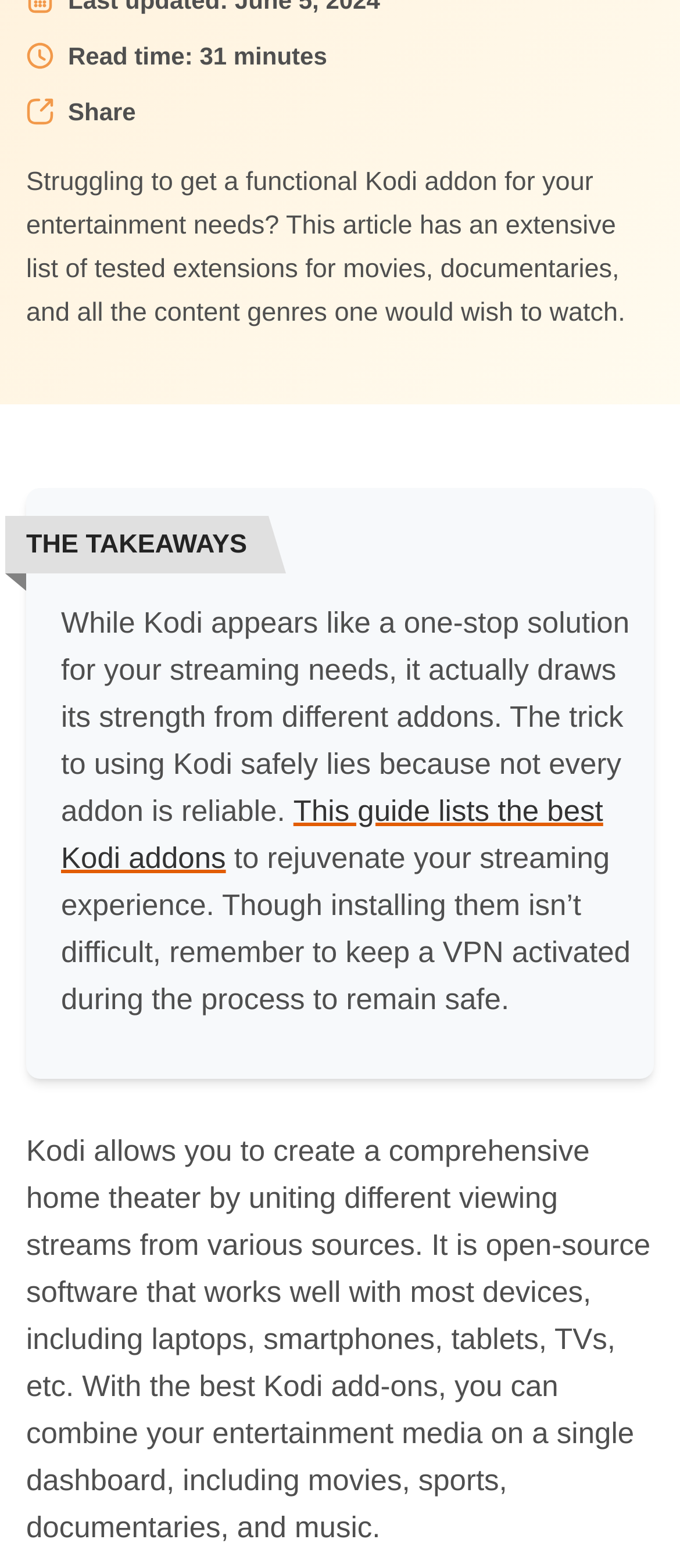Identify the coordinates of the bounding box for the element described below: "4.18. Boxset King Reborn". Return the coordinates as four float numbers between 0 and 1: [left, top, right, bottom].

[0.092, 0.82, 0.949, 0.847]